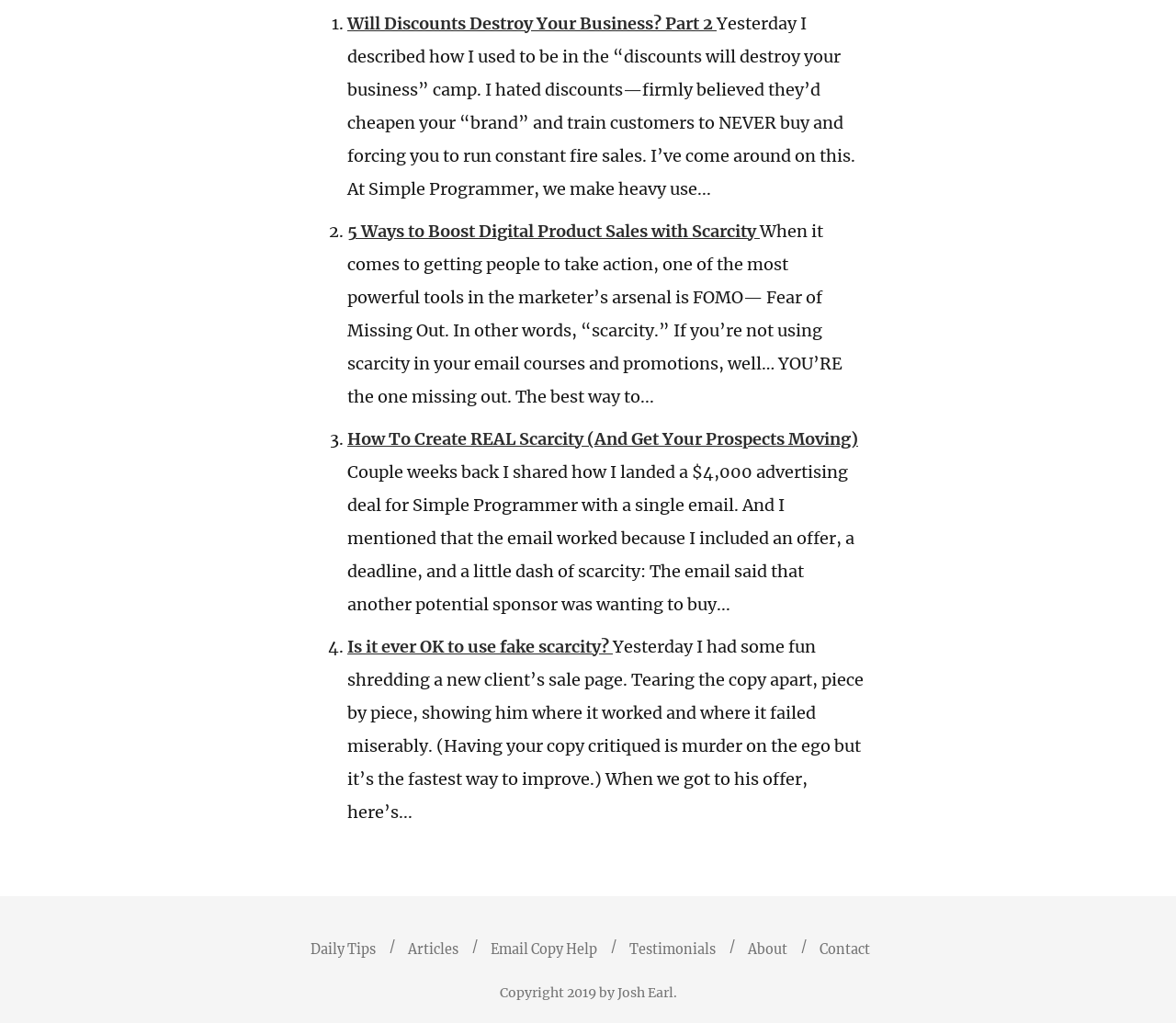Pinpoint the bounding box coordinates of the element to be clicked to execute the instruction: "Visit 'Daily Tips'".

[0.248, 0.92, 0.327, 0.936]